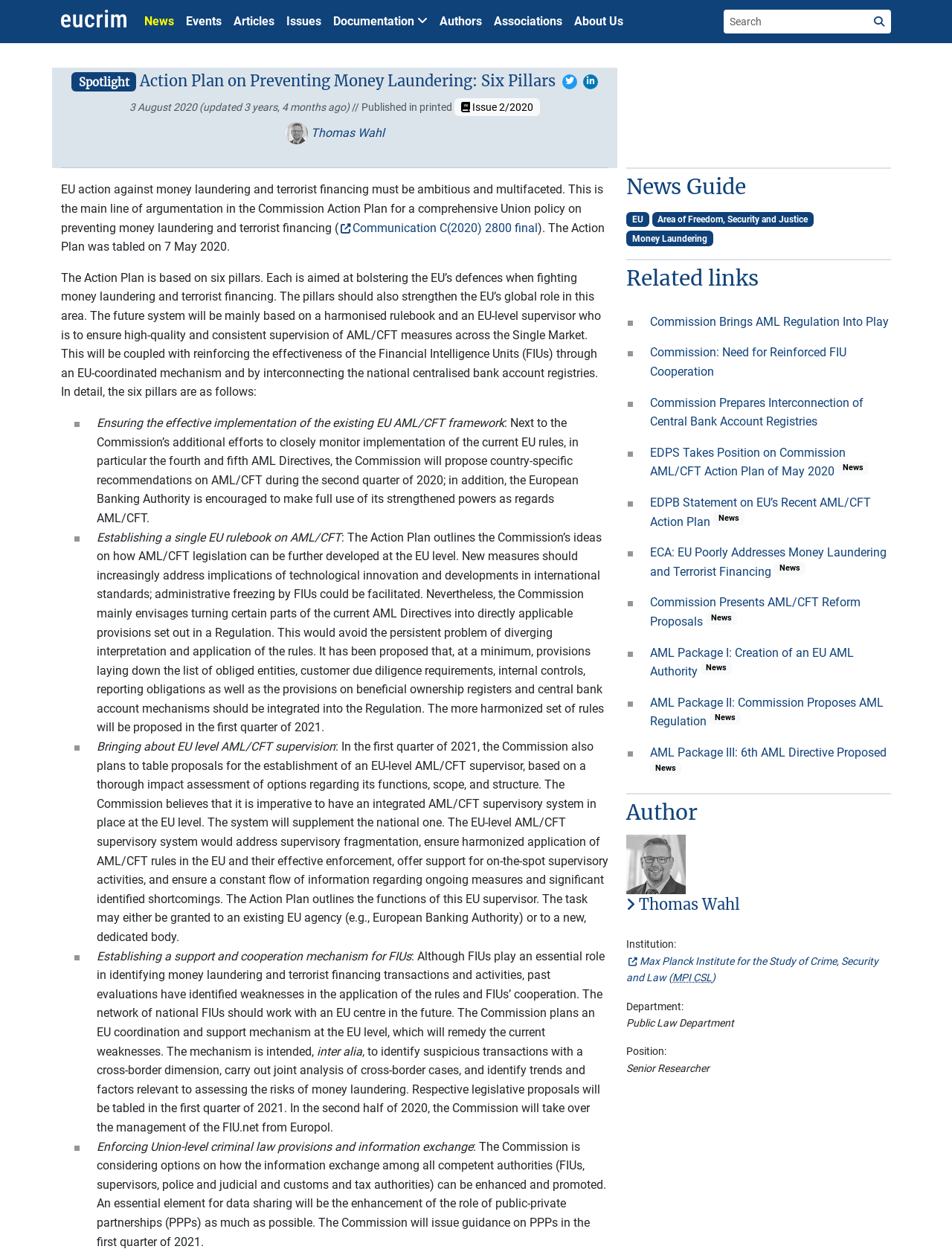How many pillars are in the Action Plan?
Refer to the screenshot and answer in one word or phrase.

Six